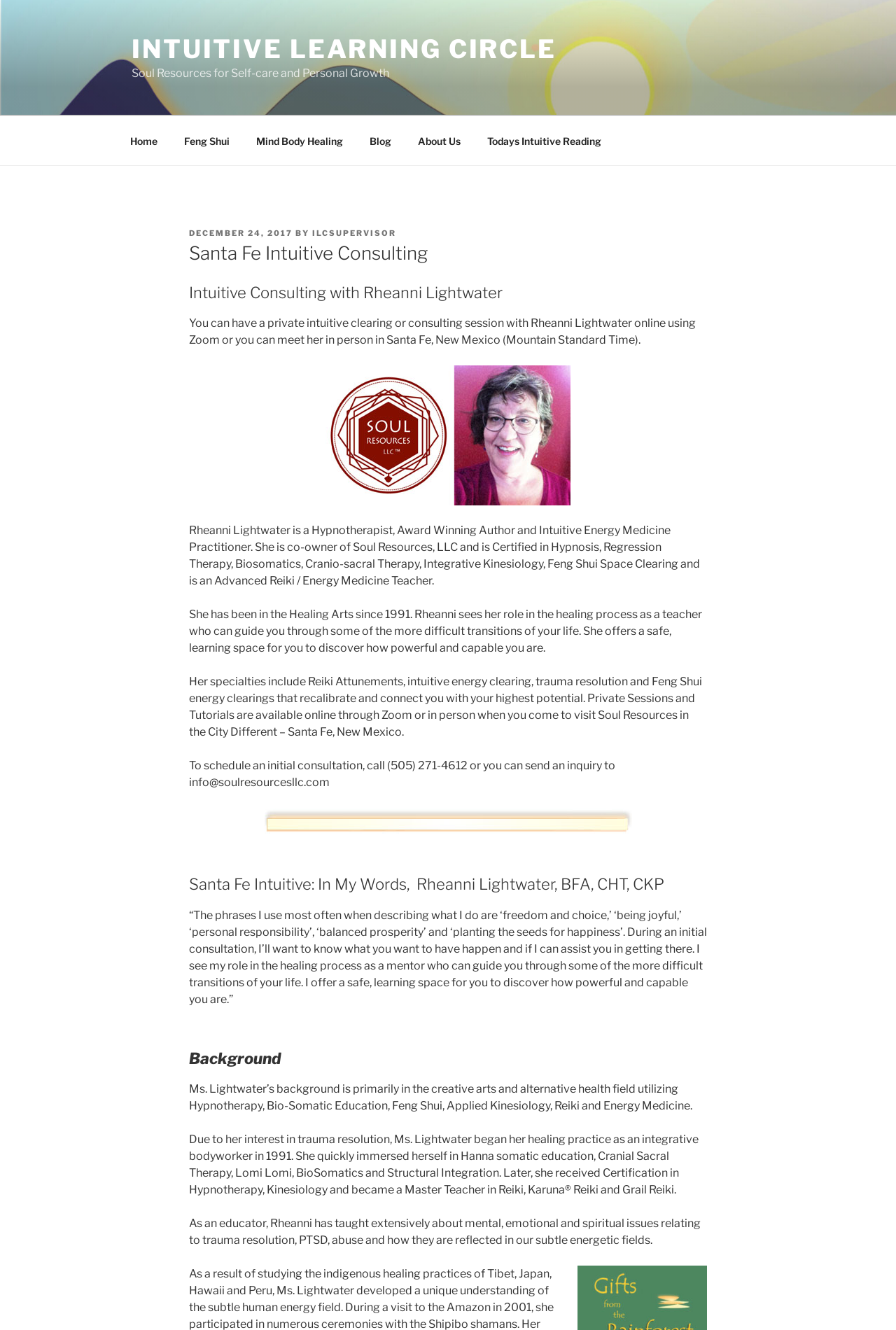Find the bounding box of the element with the following description: "ILCsupervisor". The coordinates must be four float numbers between 0 and 1, formatted as [left, top, right, bottom].

[0.348, 0.172, 0.442, 0.179]